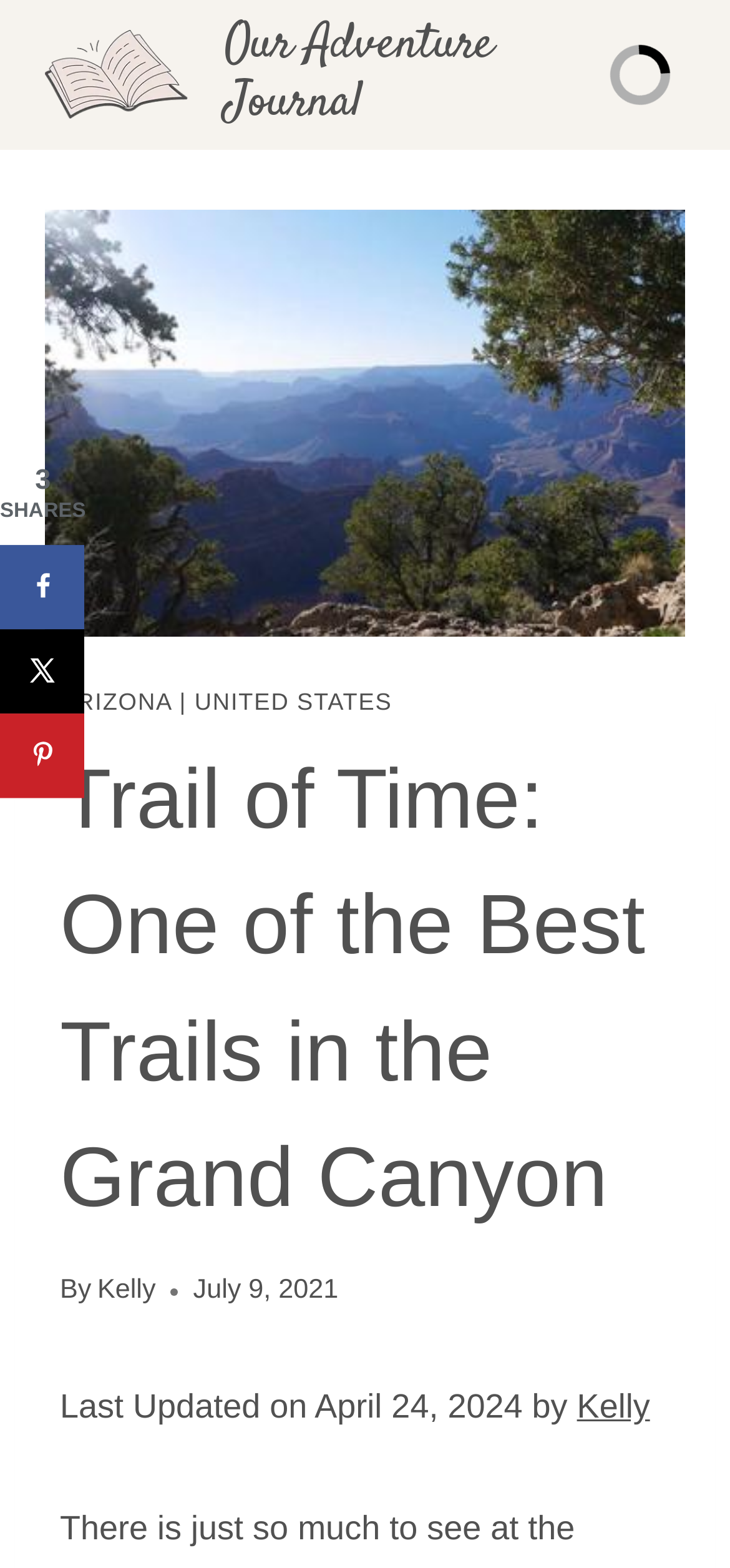Find the bounding box coordinates for the element described here: "33 Dimensions LLC".

None